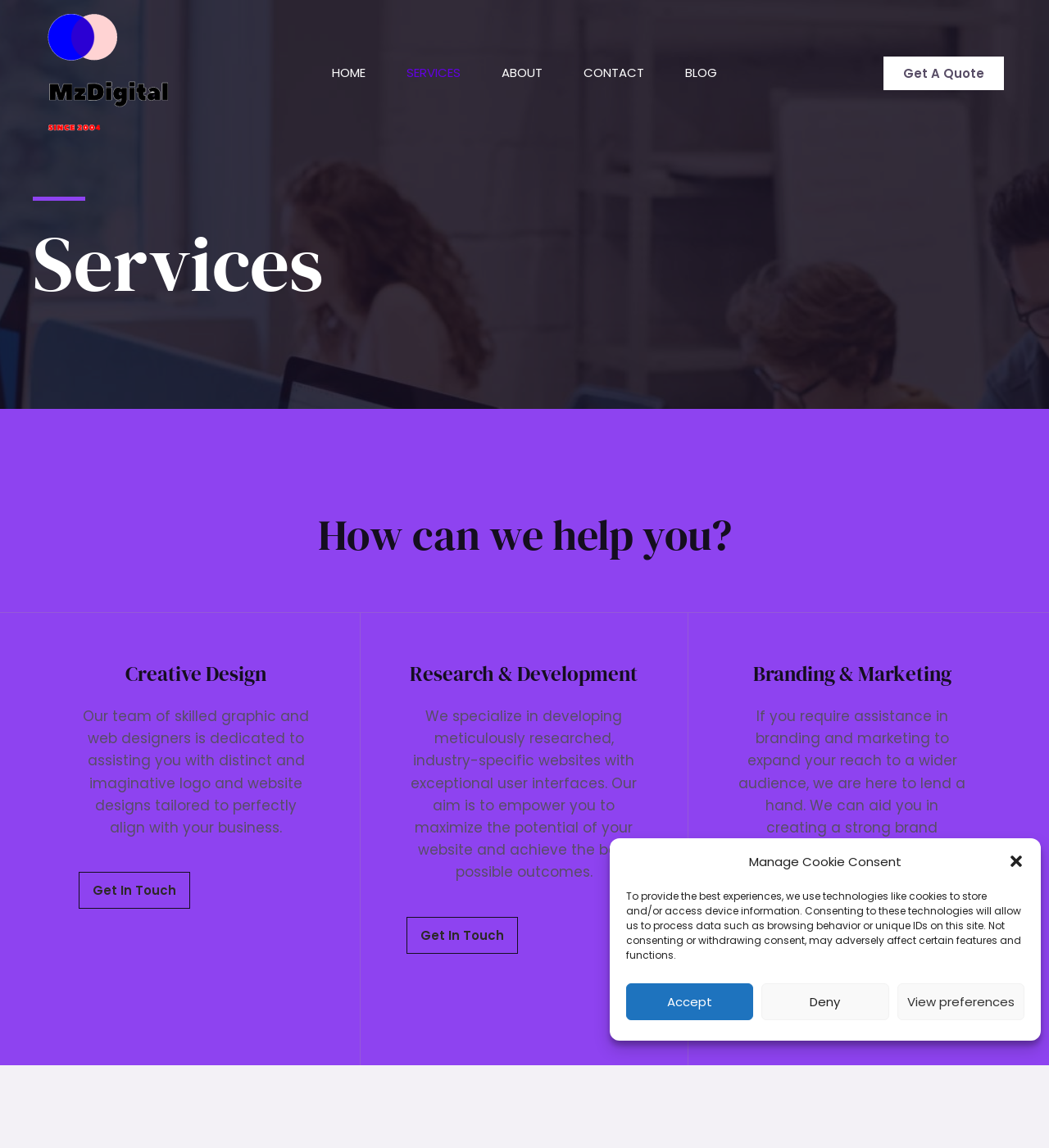Predict the bounding box coordinates for the UI element described as: "Contact". The coordinates should be four float numbers between 0 and 1, presented as [left, top, right, bottom].

[0.537, 0.021, 0.634, 0.106]